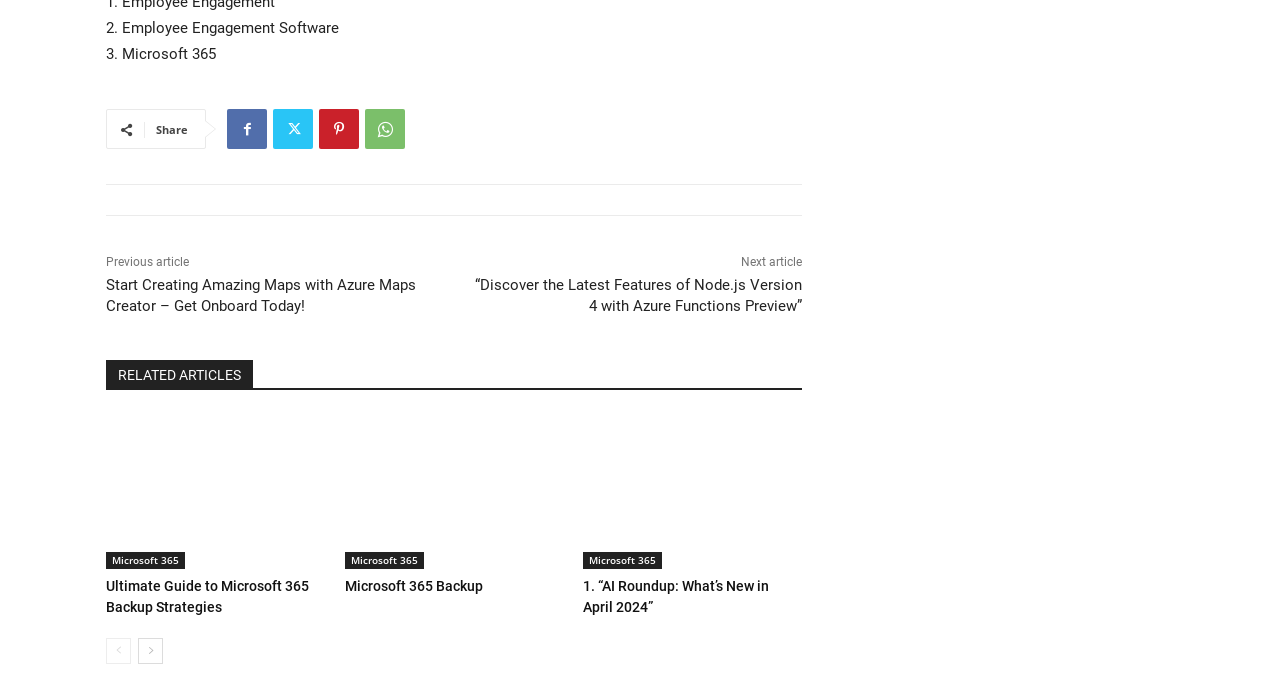Please specify the bounding box coordinates of the region to click in order to perform the following instruction: "View the 'Ultimate Guide to Microsoft 365 Backup Strategies'".

[0.083, 0.605, 0.254, 0.827]